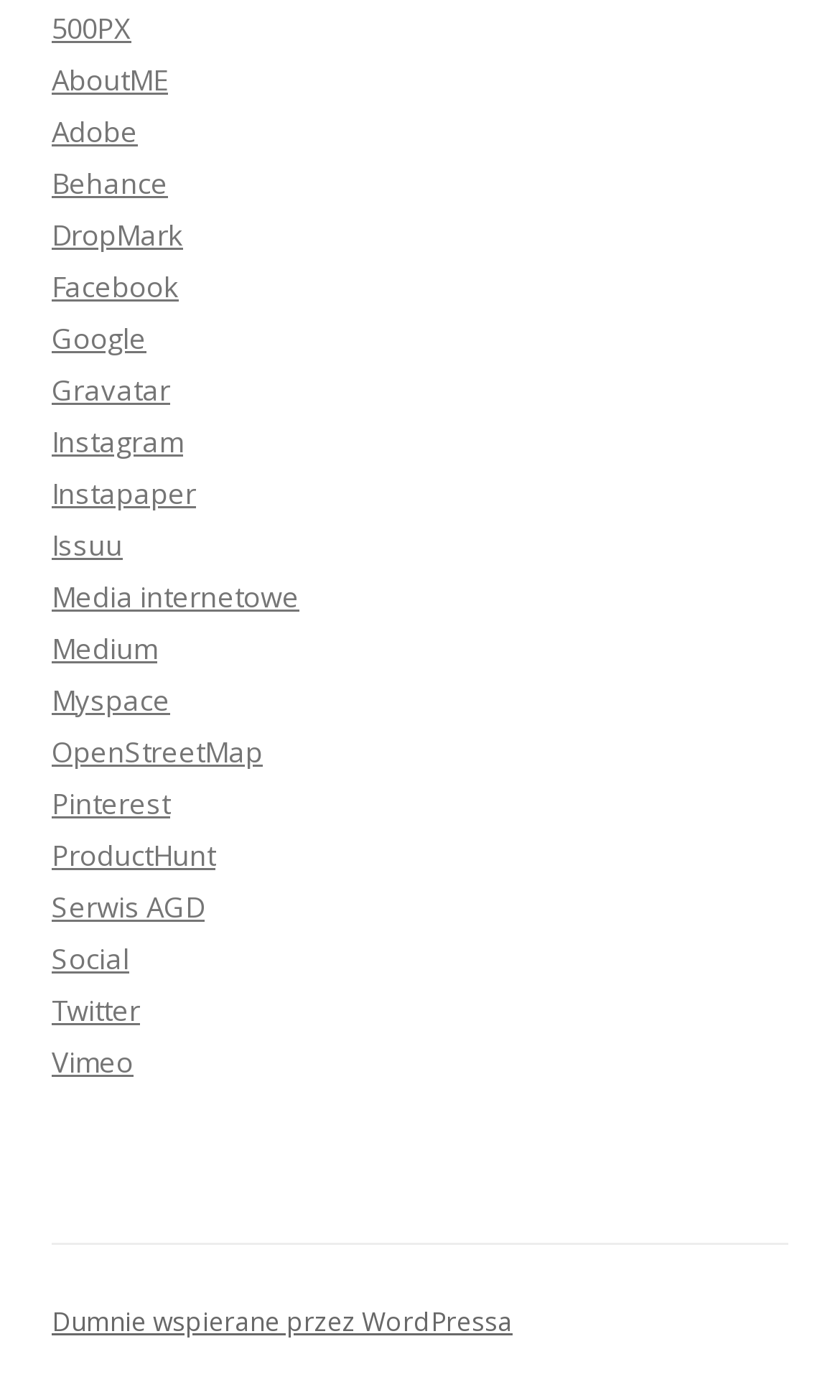Find the bounding box coordinates for the area that should be clicked to accomplish the instruction: "go to AboutME".

[0.062, 0.042, 0.2, 0.07]